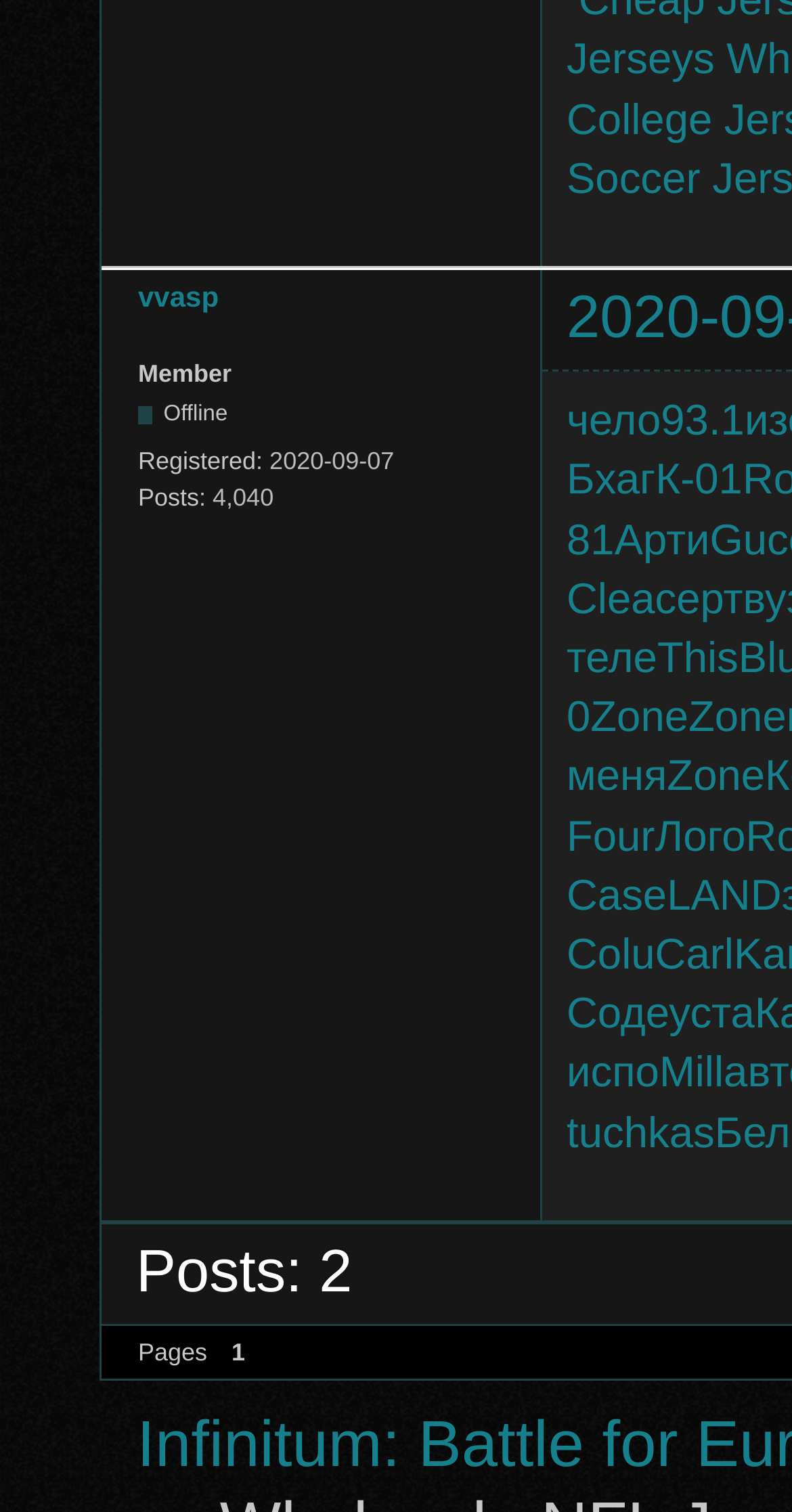Determine the bounding box coordinates of the region to click in order to accomplish the following instruction: "Check posts count". Provide the coordinates as four float numbers between 0 and 1, specifically [left, top, right, bottom].

[0.268, 0.32, 0.345, 0.338]